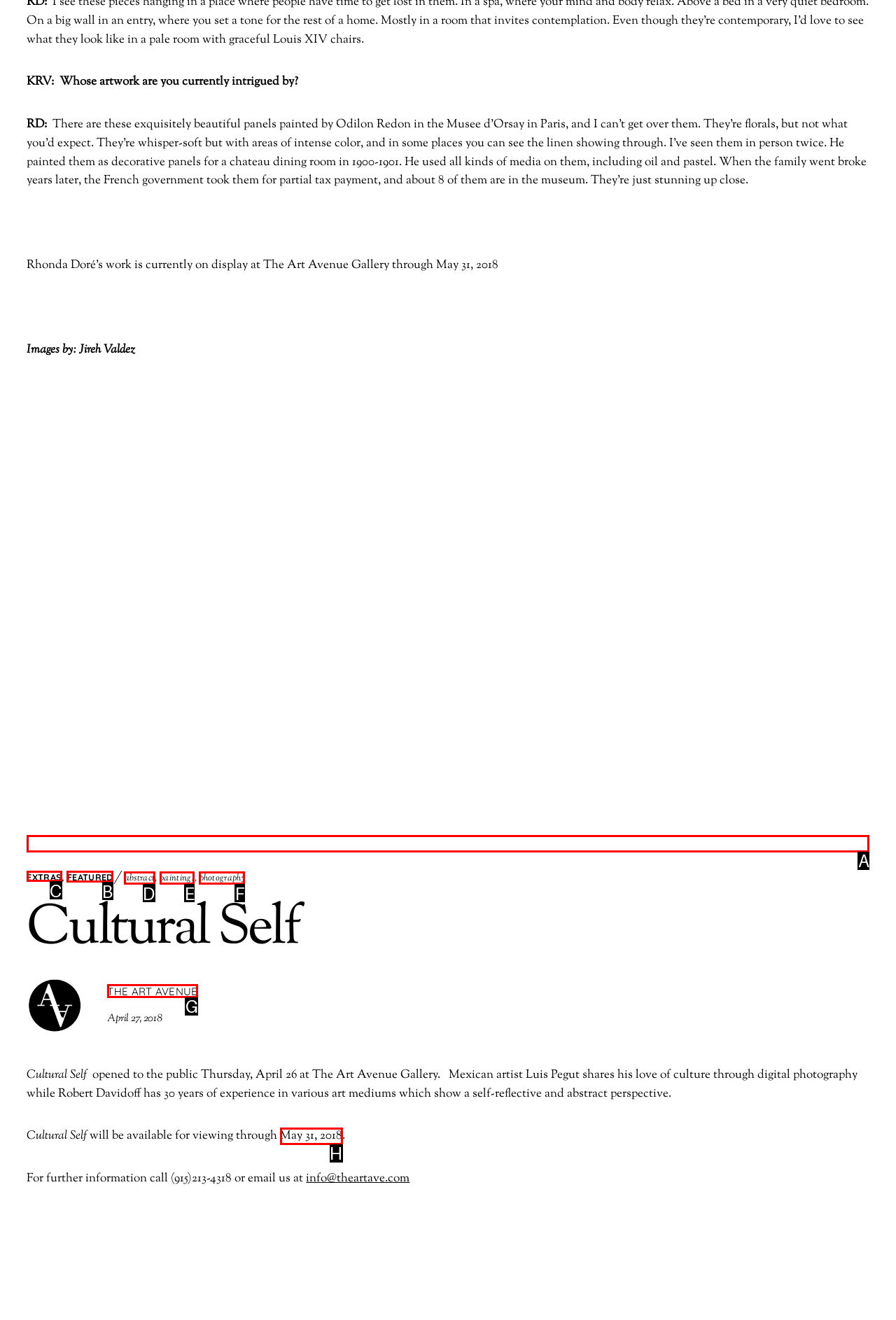From the options shown in the screenshot, tell me which lettered element I need to click to complete the task: Click on the 'EXTRAS' link.

C